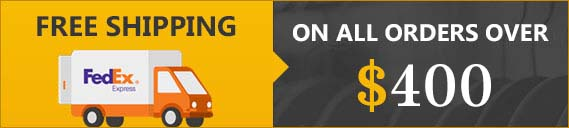Elaborate on the image by describing it in detail.

The image promotes a special offer for customers, highlighting "FREE SHIPPING ON ALL ORDERS OVER $400." It features a vibrant orange and yellow background, with a visually appealing graphic of a delivery truck marked with the FedEx Express logo, symbolizing fast and reliable shipping services. This promotional message is designed to encourage shoppers to take advantage of the free shipping incentive, making it more appealing to complete larger purchases. The emphasis on the shipping threshold aims to enhance the customer experience by potentially saving them money on delivery costs.